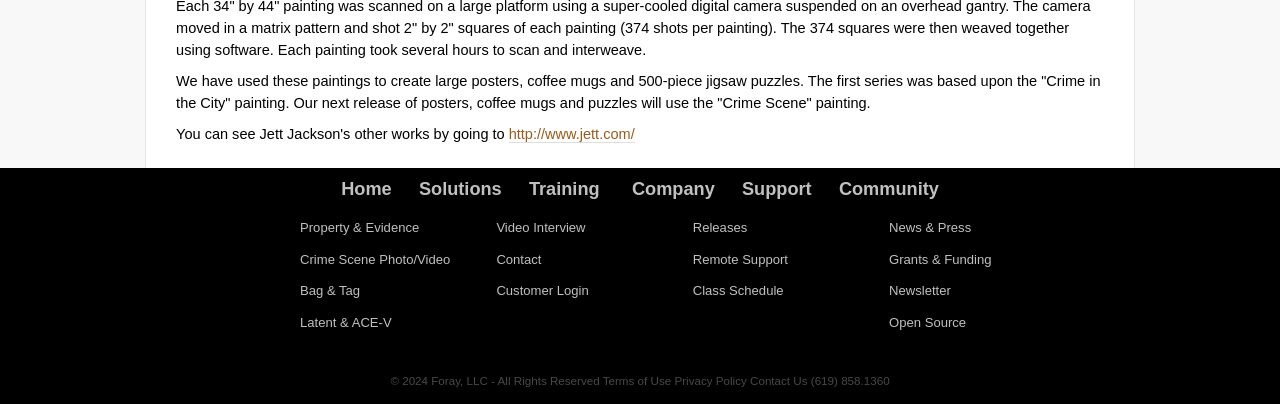What is the copyright year of the webpage?
Please provide a single word or phrase as your answer based on the image.

2024